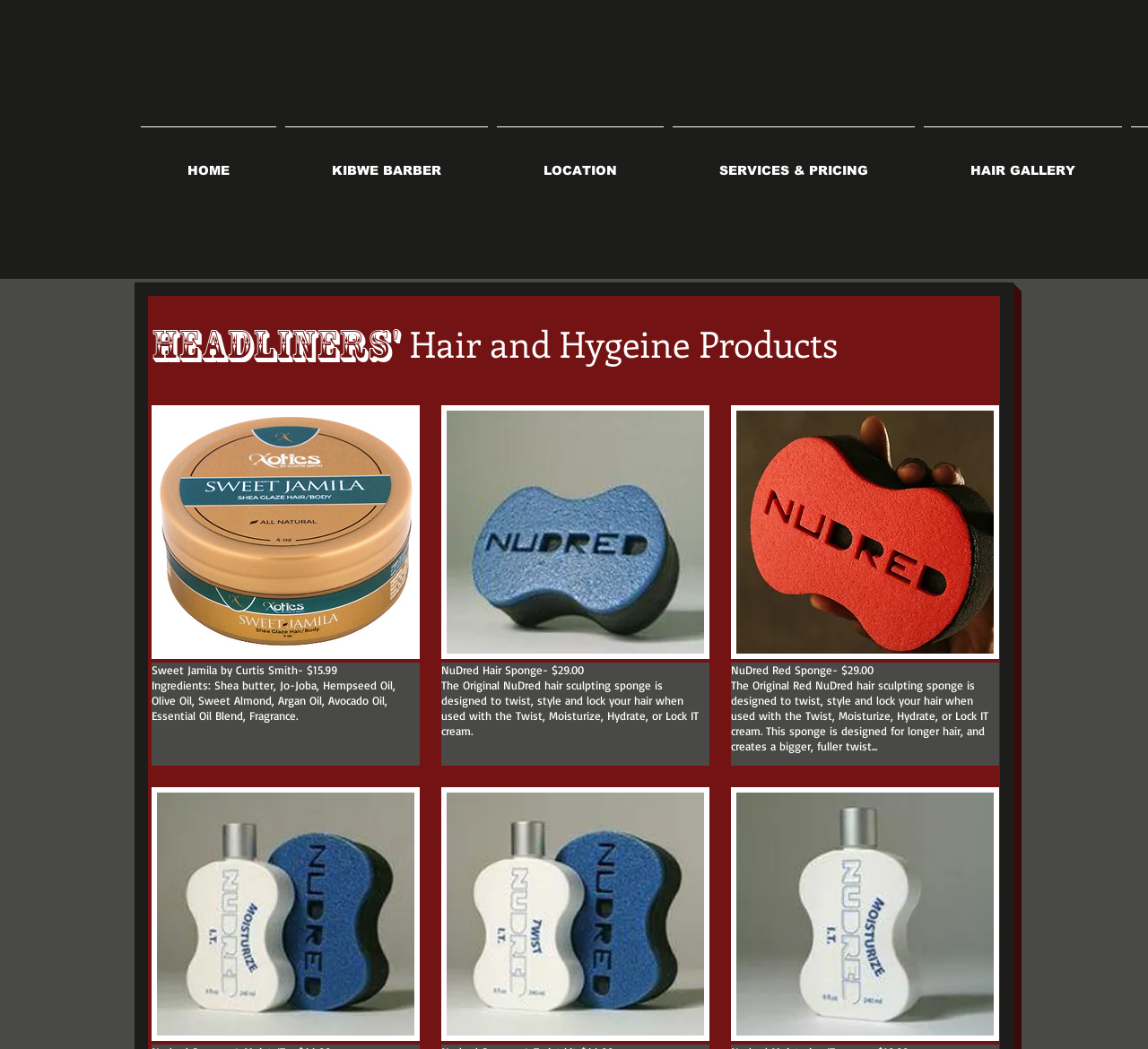Please respond to the question with a concise word or phrase:
How many hair products are displayed on the webpage?

6